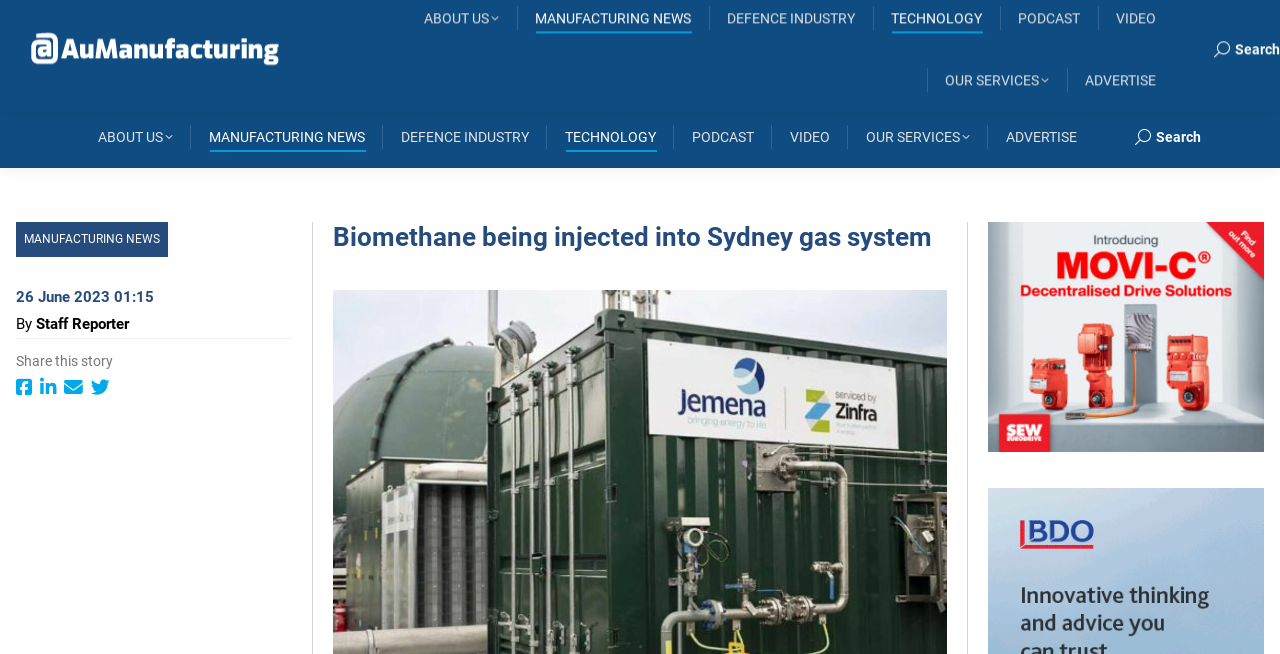Please provide a brief answer to the question using only one word or phrase: 
Who is the author of the article?

Staff Reporter